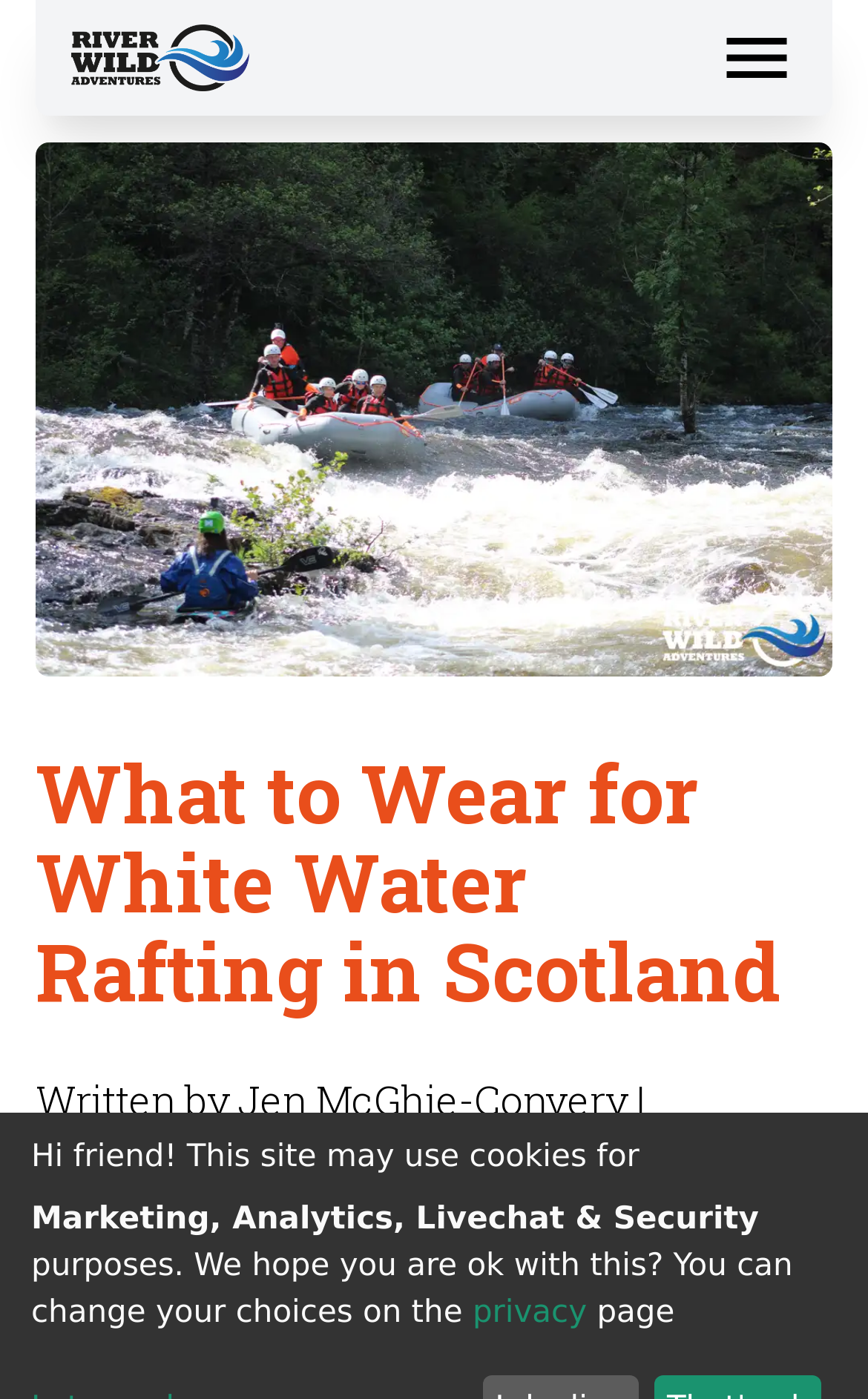Give the bounding box coordinates for the element described as: "aria-label="toggle mobile menu"".

[0.826, 0.013, 0.918, 0.07]